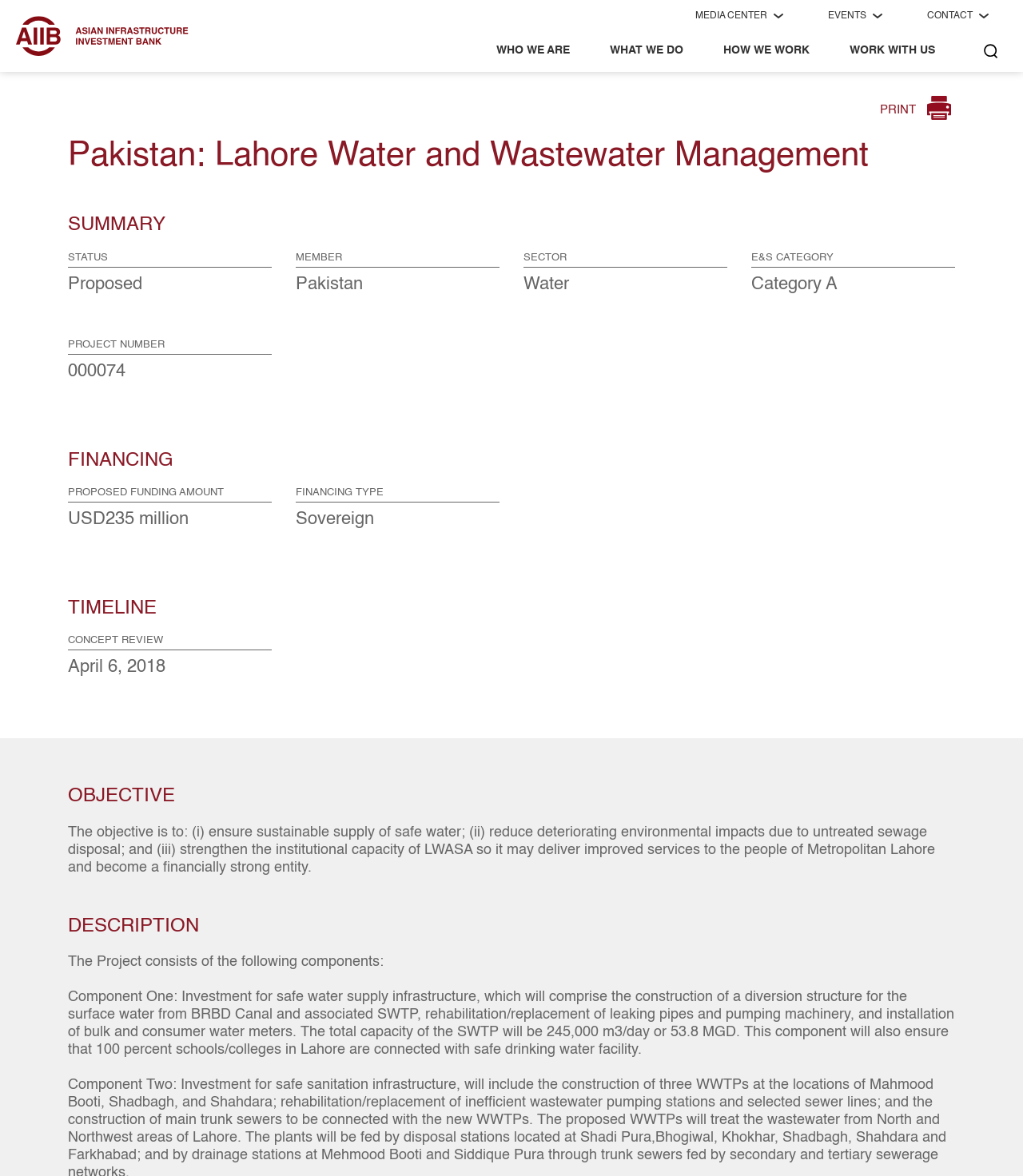Construct a thorough caption encompassing all aspects of the webpage.

The webpage is about a project titled "Pakistan: Lahore Water and Wastewater Management" by the Asian Infrastructure Investment Bank (AIIB). At the top left corner, there is an AIIB logo. The top navigation bar has several links, including "MEDIA CENTER", "EVENTS", "CONTACT", "WHO WE ARE", "WHAT WE DO", "HOW WE WORK", and "WORK WITH US". 

Below the navigation bar, there is a heading that displays the project title. Underneath, there are several sections, including "SUMMARY", "FINANCING", "TIMELINE", "OBJECTIVE", and "DESCRIPTION". 

In the "SUMMARY" section, there are several static text elements that display information about the project, such as its status, member, sector, and environmental and social category. 

The "FINANCING" section displays the proposed funding amount and financing type. 

The "TIMELINE" section shows the concept review date. 

The "OBJECTIVE" section describes the project's objectives, which are to ensure a sustainable supply of safe water, reduce environmental impacts, and strengthen the institutional capacity of LWASA. 

The "DESCRIPTION" section provides a detailed description of the project, including its components, such as the investment in safe water supply infrastructure, which involves the construction of a diversion structure, rehabilitation of pipes, and installation of water meters.